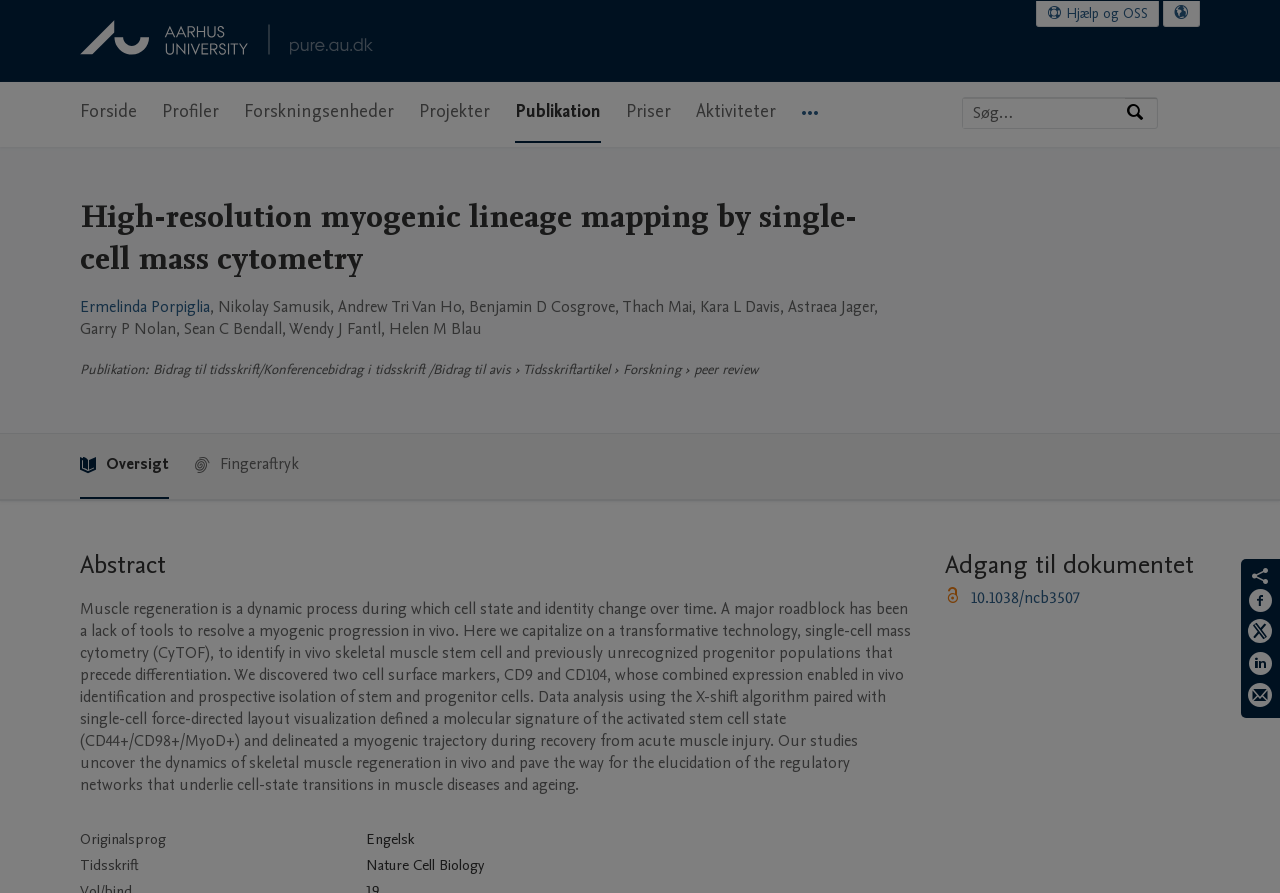Locate the bounding box coordinates of the item that should be clicked to fulfill the instruction: "Share on Facebook".

[0.975, 0.658, 0.995, 0.693]